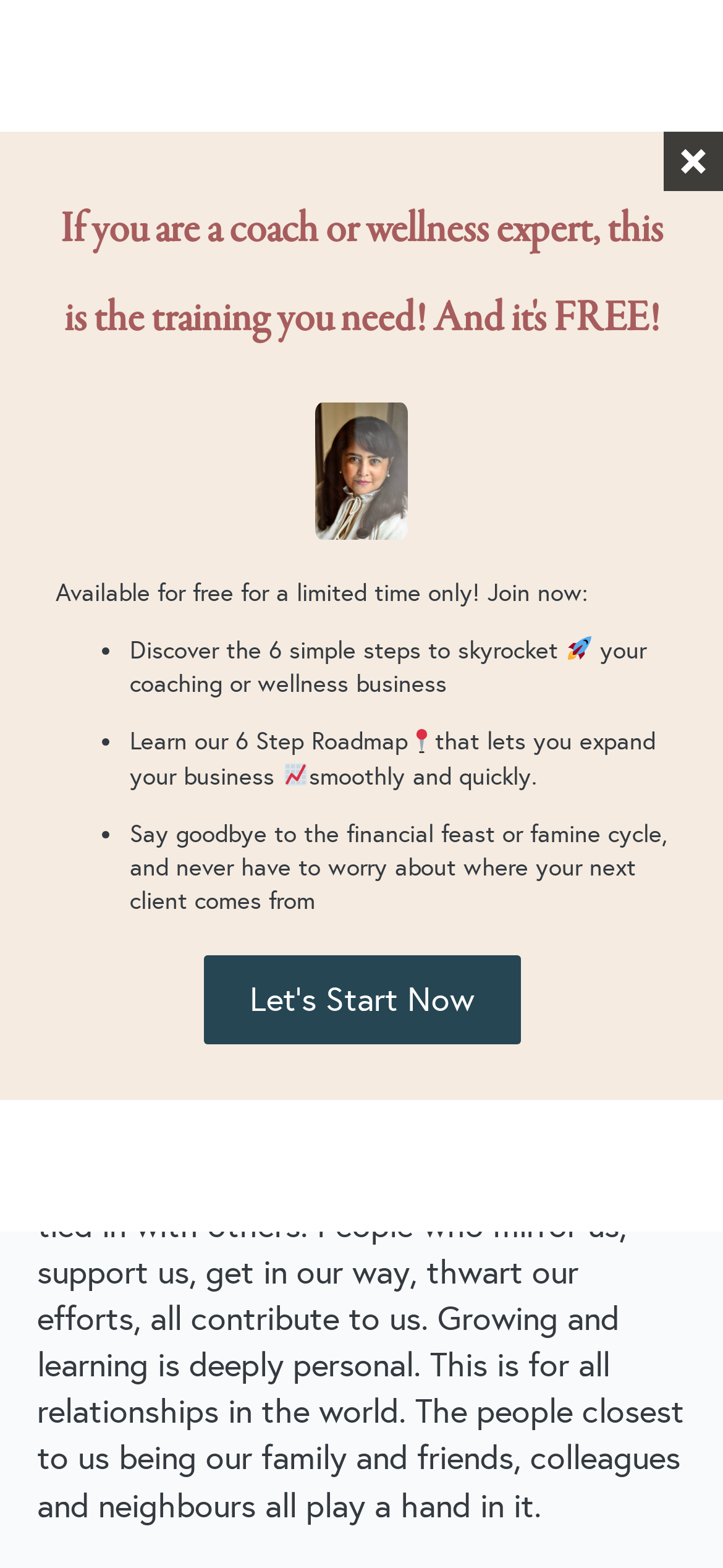What is the purpose of the woman tribe?
Please craft a detailed and exhaustive response to the question.

The purpose of the woman tribe is to support success and growth, as indicated by the meta description 'The power of a woman tribe in supporting your success and growth – Aditii Nirvaan' and the subsequent text 'Growth is rarely alone. Only the learning is.' which suggests that the woman tribe plays a role in personal growth.